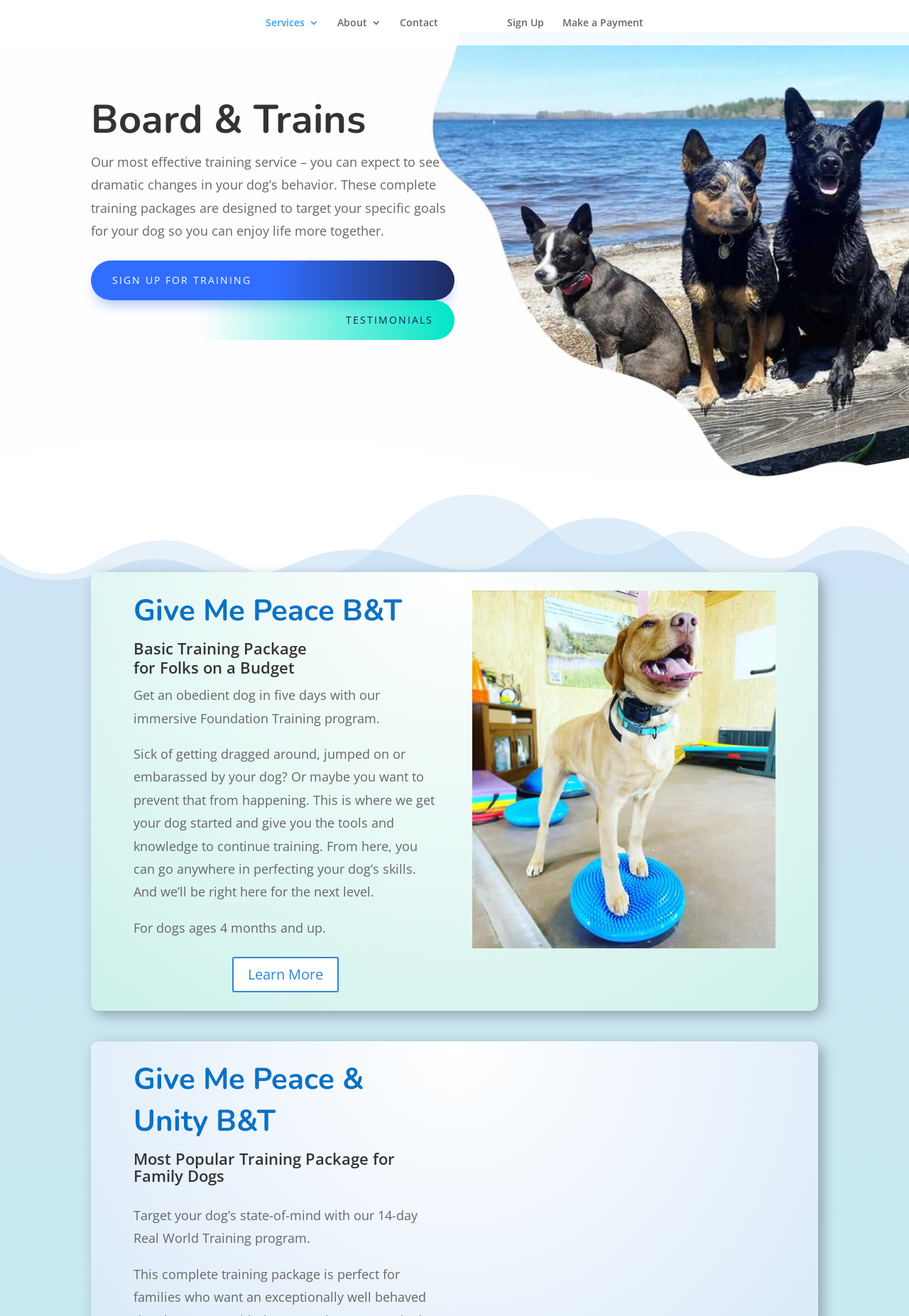What is the purpose of the 'Foundation Training' program? Look at the image and give a one-word or short phrase answer.

Get an obedient dog in 5 days